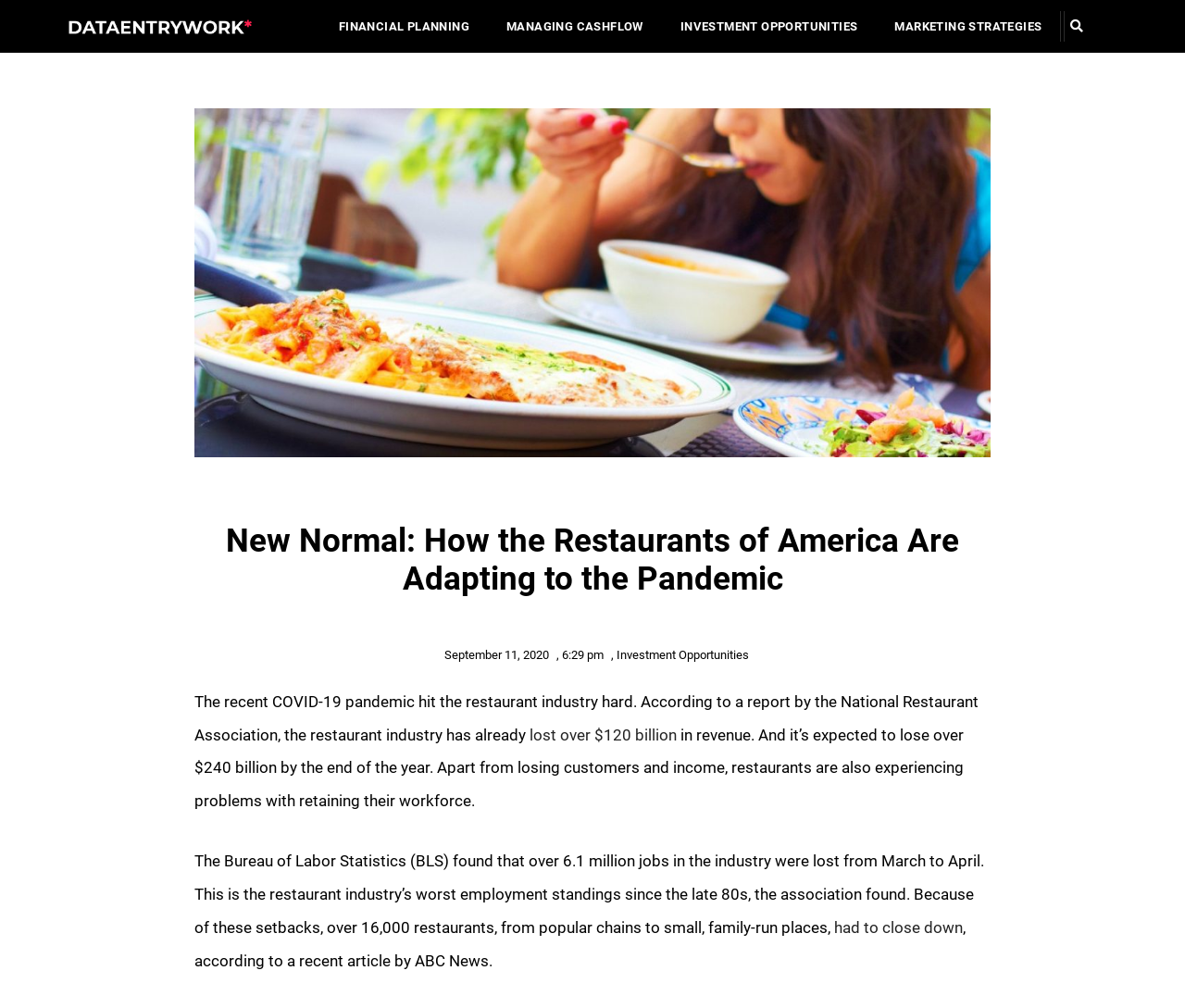Kindly determine the bounding box coordinates for the clickable area to achieve the given instruction: "Go back to the previous page".

None